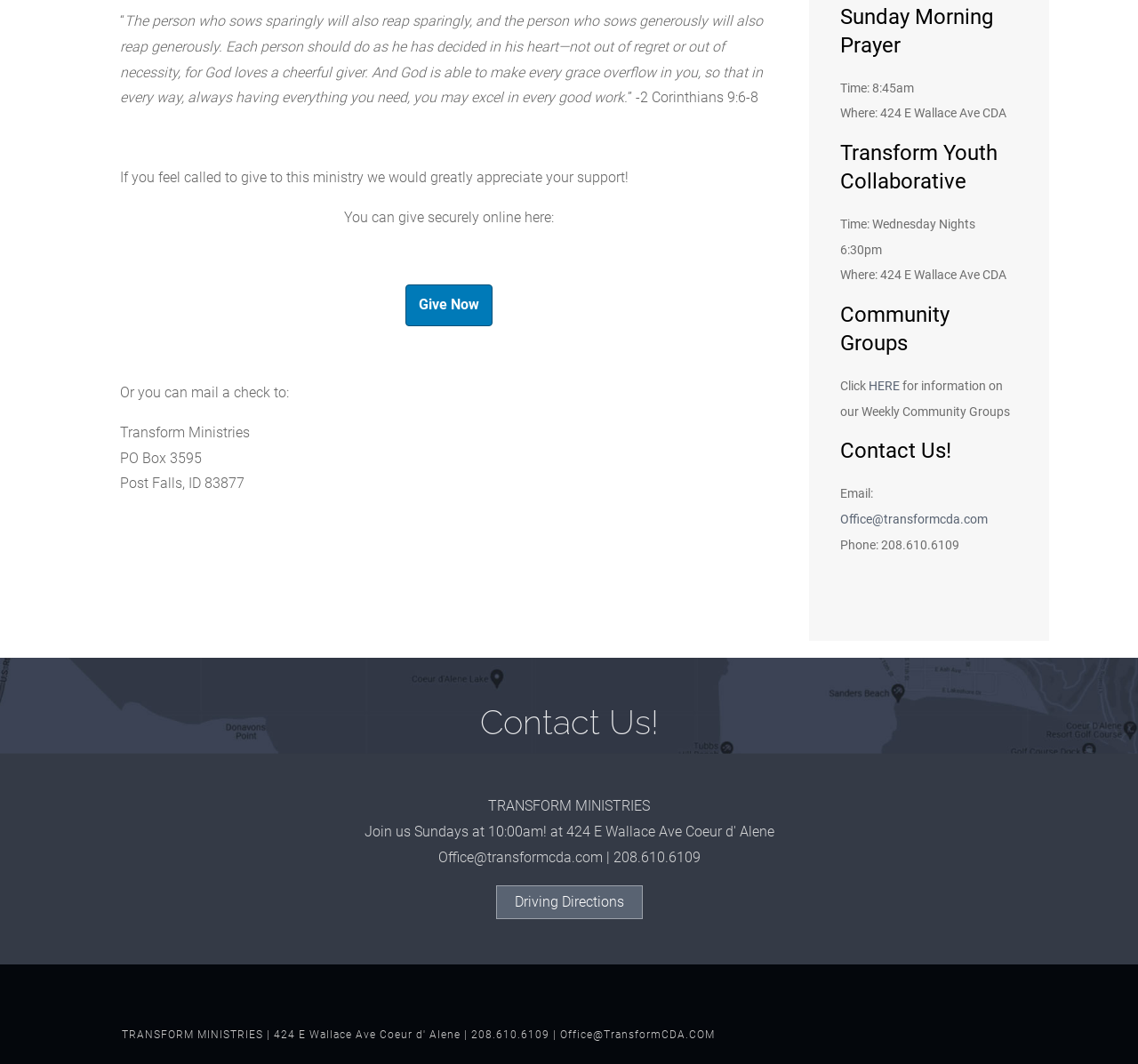From the element description: "Office@transformcda.com", extract the bounding box coordinates of the UI element. The coordinates should be expressed as four float numbers between 0 and 1, in the order [left, top, right, bottom].

[0.738, 0.481, 0.868, 0.495]